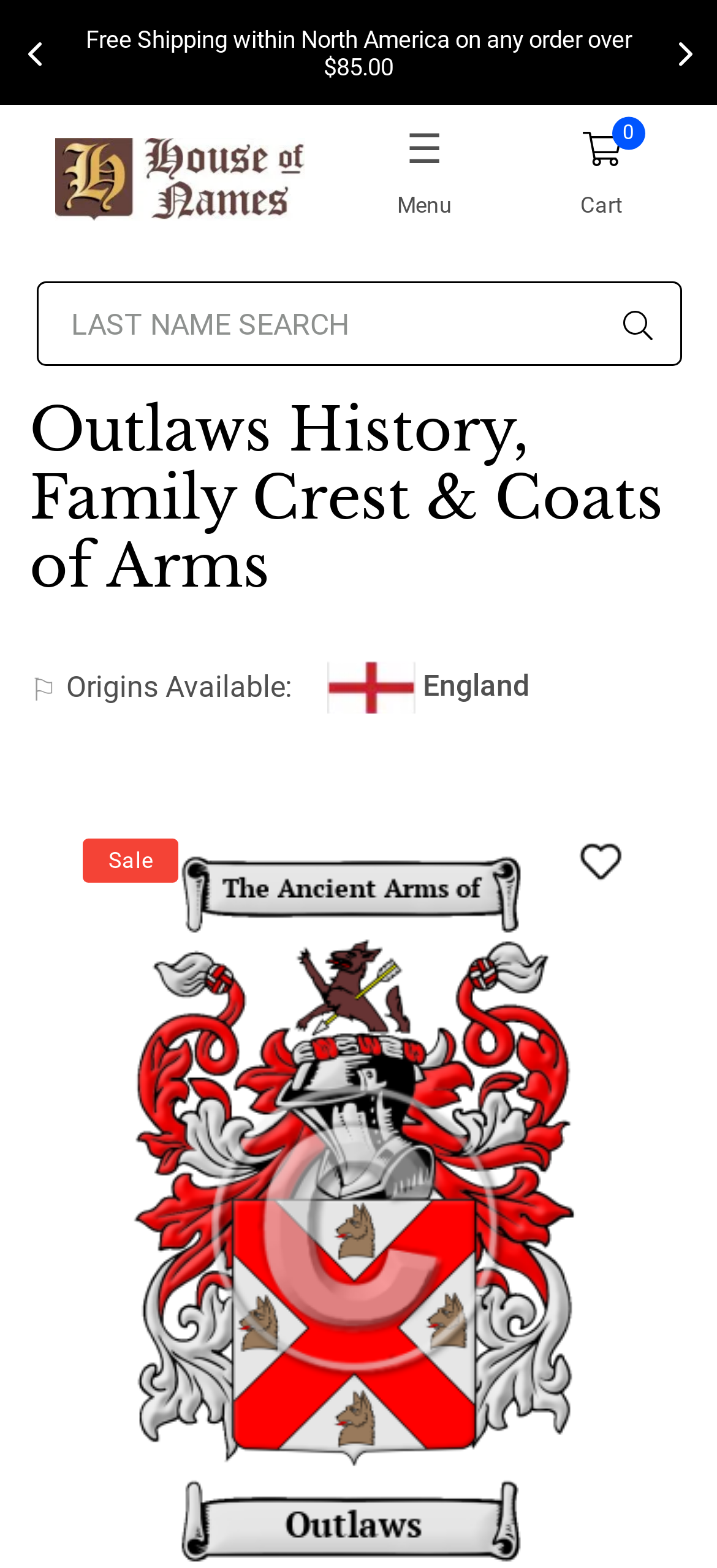Explain the webpage's design and content in an elaborate manner.

The webpage is about the Outlaws surname history, family crest, and coats of arms, specifically focusing on the English origin. At the top-left corner, there is a layout table with a free shipping promotion message. Below it, there is a link to "HouseofNames" accompanied by an image of the same name. 

To the right of the "HouseofNames" link, there is a menu link represented by a "☰" icon, followed by a cart link with a shopping cart icon. The cart link has a count of 0 items. 

Further down, there is a search button with a search icon, and a search box with a placeholder text "LAST NAME SEARCH". Above the search box, there is a heading that reads "Outlaws History, Family Crest & Coats of Arms". 

Below the heading, there is an image related to England, likely representing the origin of the Outlaws surname. There are also links to "Product" and "Wishlist" on the page, as well as a "Sale" label. 

At the bottom-right corner, there is a "Scroll to Top" link. Overall, the webpage has a simple layout with a focus on providing information about the Outlaws surname and its history.